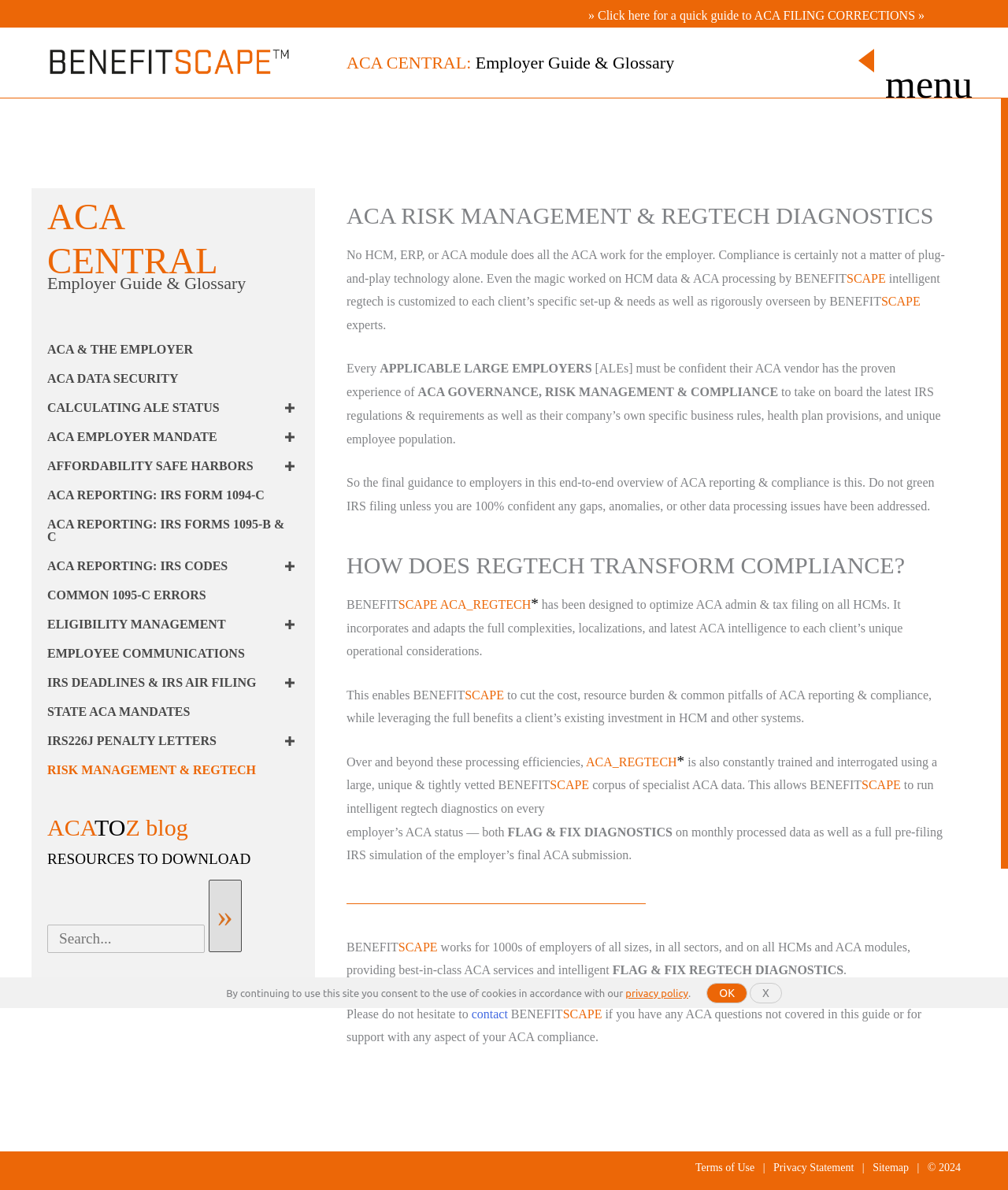Identify the bounding box coordinates of the specific part of the webpage to click to complete this instruction: "Search for ACA resources".

[0.047, 0.777, 0.203, 0.801]